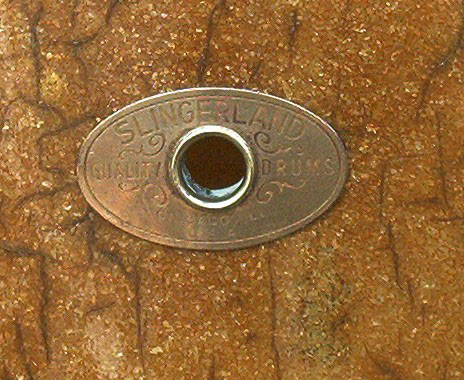What is the purpose of the circular hole in the badge?
Look at the image and respond with a single word or a short phrase.

Mounting or attaching